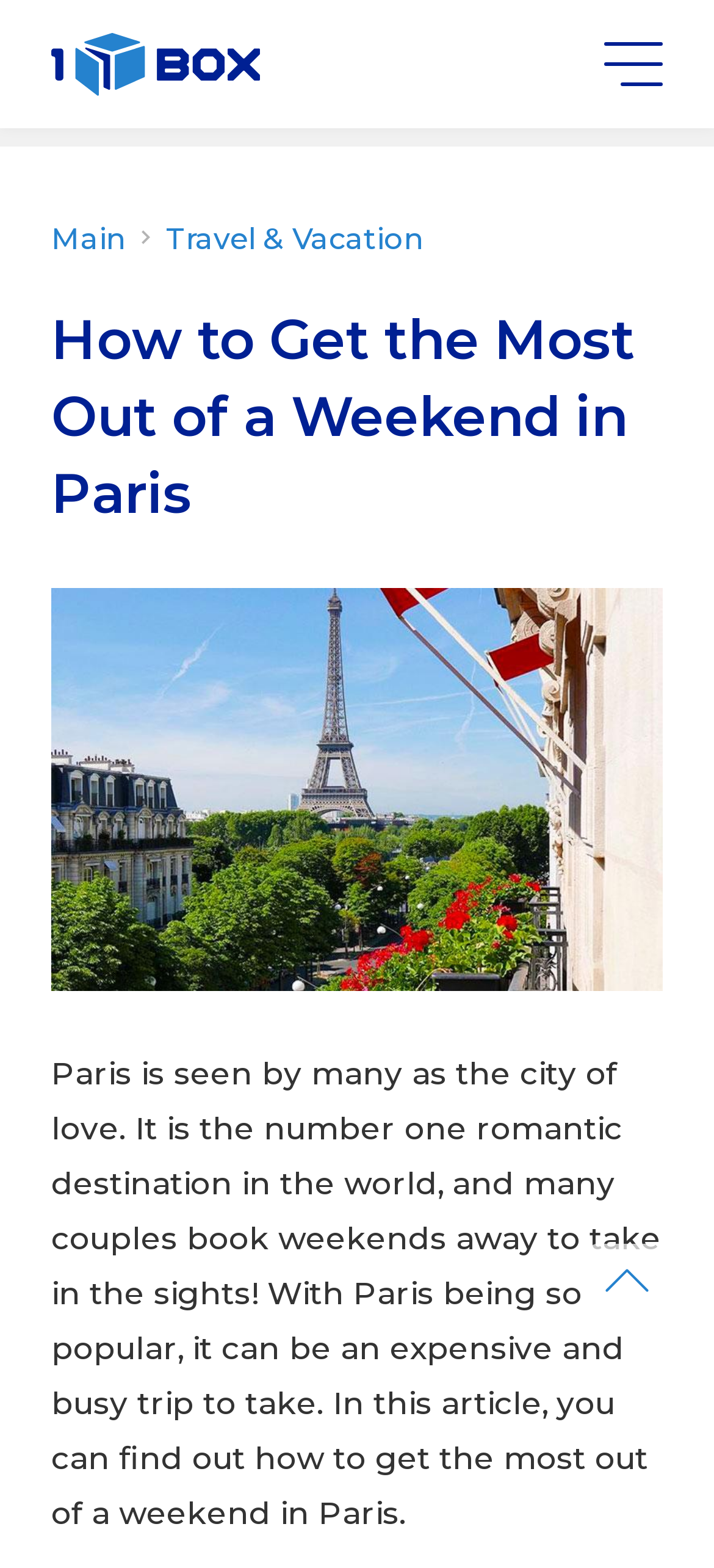Bounding box coordinates are specified in the format (top-left x, top-left y, bottom-right x, bottom-right y). All values are floating point numbers bounded between 0 and 1. Please provide the bounding box coordinate of the region this sentence describes: Travel & Vacation

[0.222, 0.141, 0.592, 0.164]